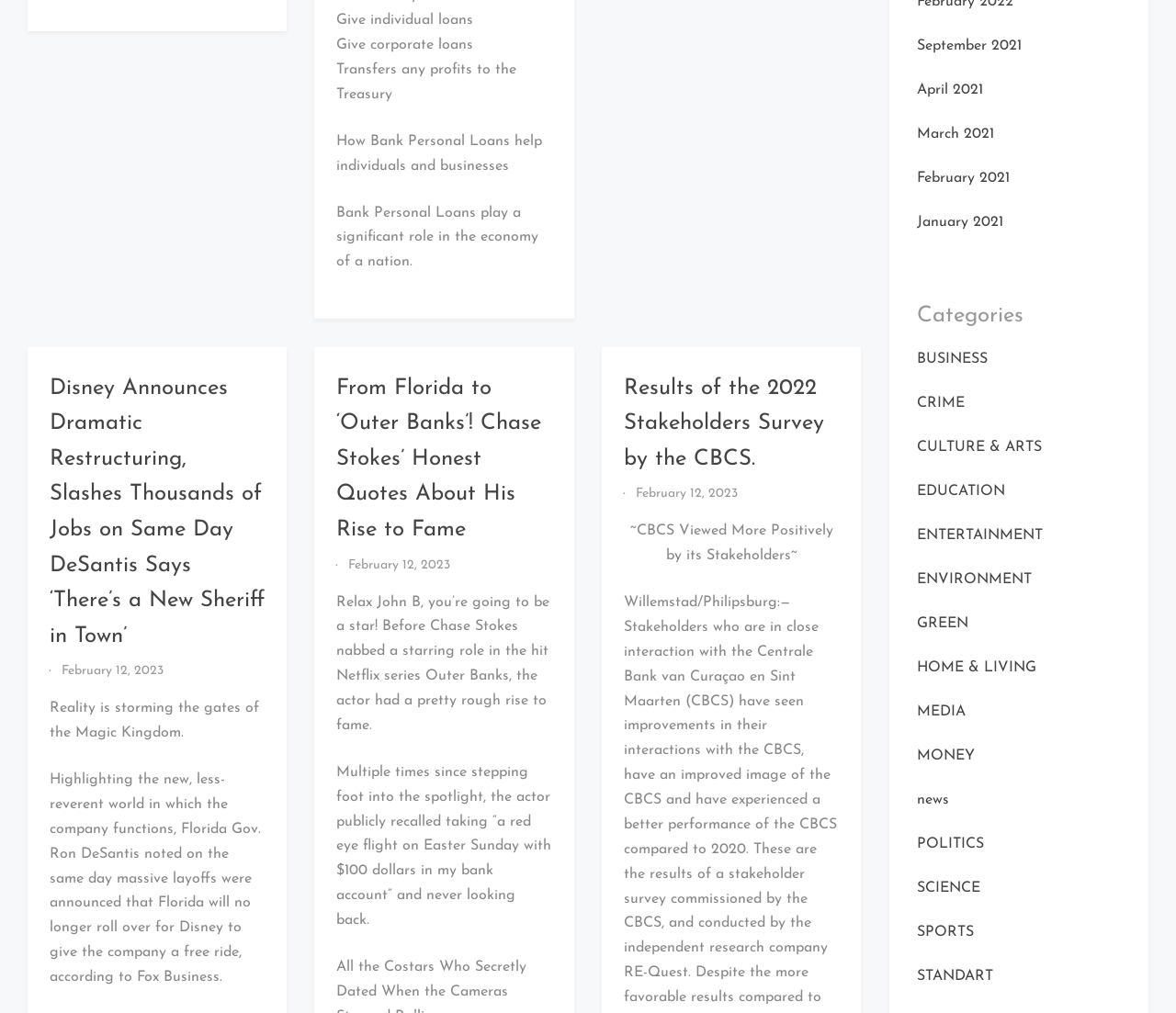Given the element description "February 2021" in the screenshot, predict the bounding box coordinates of that UI element.

[0.779, 0.169, 0.858, 0.183]